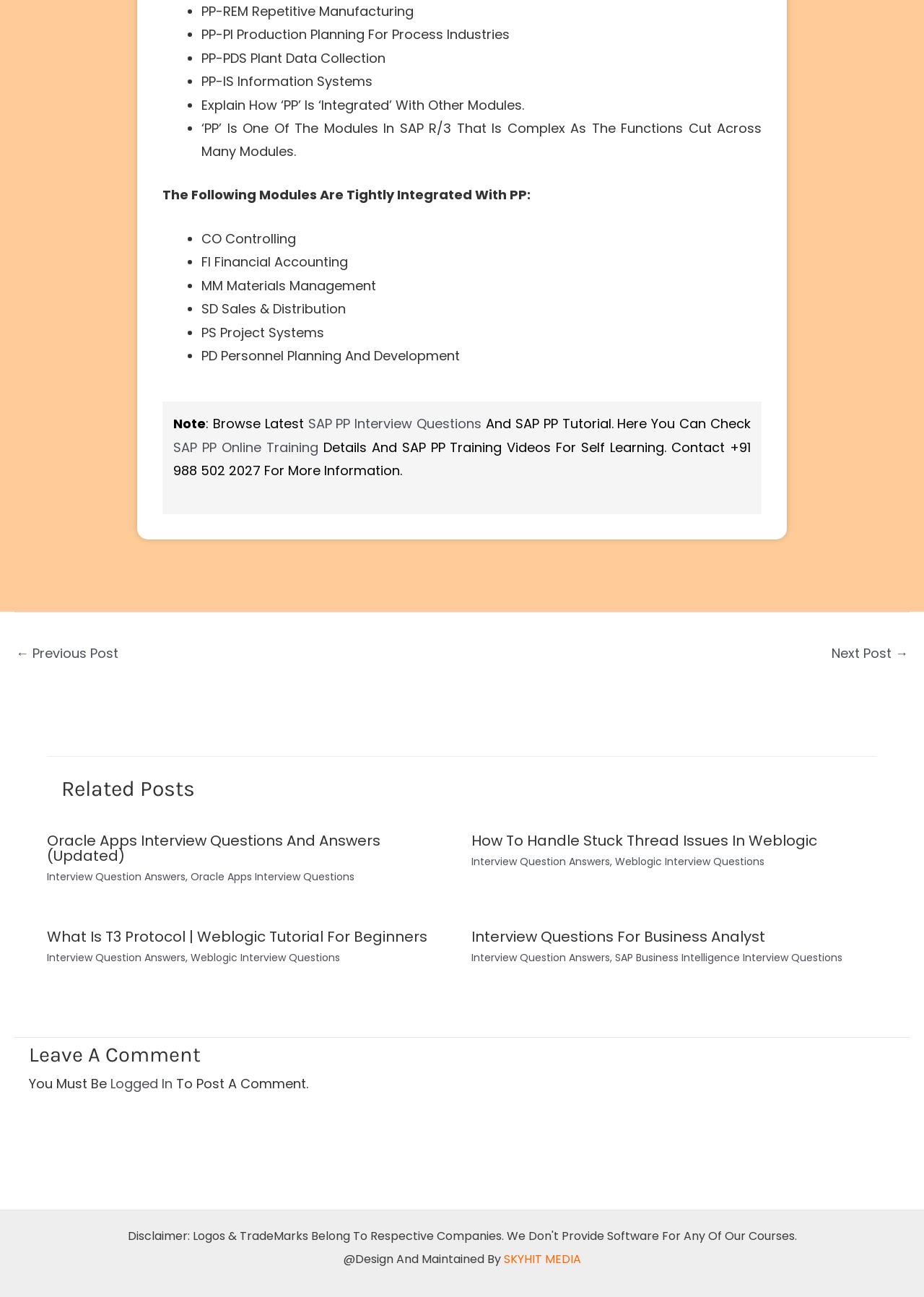How many related posts are there?
Answer the question with detailed information derived from the image.

From the section 'Related Posts', I found four related posts: 'Oracle Apps Interview Questions And Answers (Updated)', 'How To Handle Stuck Thread Issues In Weblogic', 'What Is T3 Protocol | Weblogic Tutorial For Beginners', and 'Interview Questions For Business Analyst'.